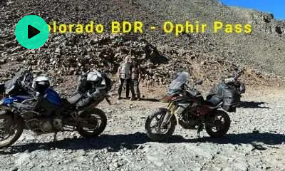Analyze the image and provide a detailed caption.

The image features a scenic view from the Colorado Backcountry Discovery Route (BDR) at Ophir Pass. Two adventure motorcycles are parked on rocky terrain, ready for exploration. The backdrop showcases a rugged mountain landscape, emphasizing the remote and natural beauty of the area. In the background, a figure can be seen, possibly another rider or explorer, highlighting the adventurous spirit of motorcyclists who take on these challenging trails. The title "Colorado BDR - Ophir Pass" is prominently displayed in bold yellow text, indicating the specific location and adding a vibrant touch to the image. This setting embodies the thrill and allure of off-road biking in the stunning Colorado wilderness.